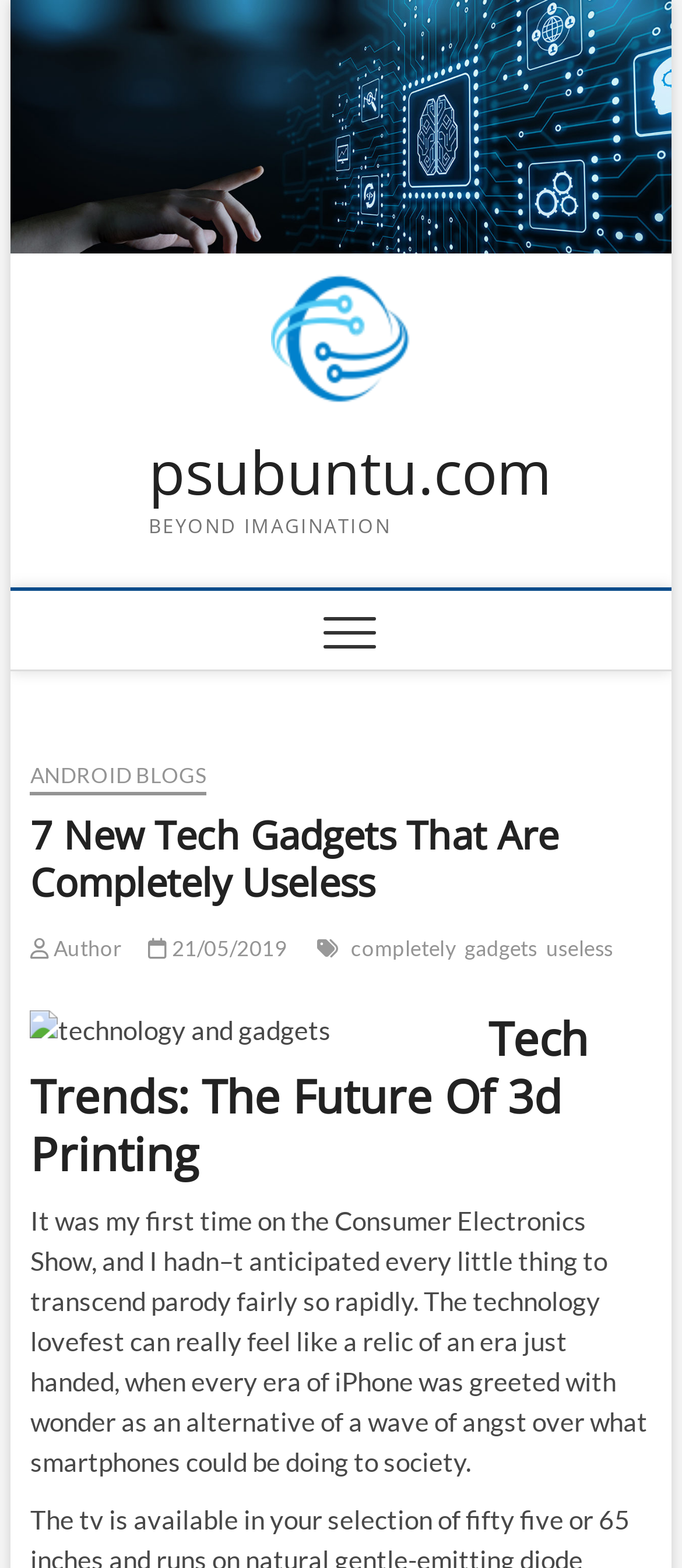Please locate the bounding box coordinates of the region I need to click to follow this instruction: "go to main menu".

[0.044, 0.377, 0.751, 0.427]